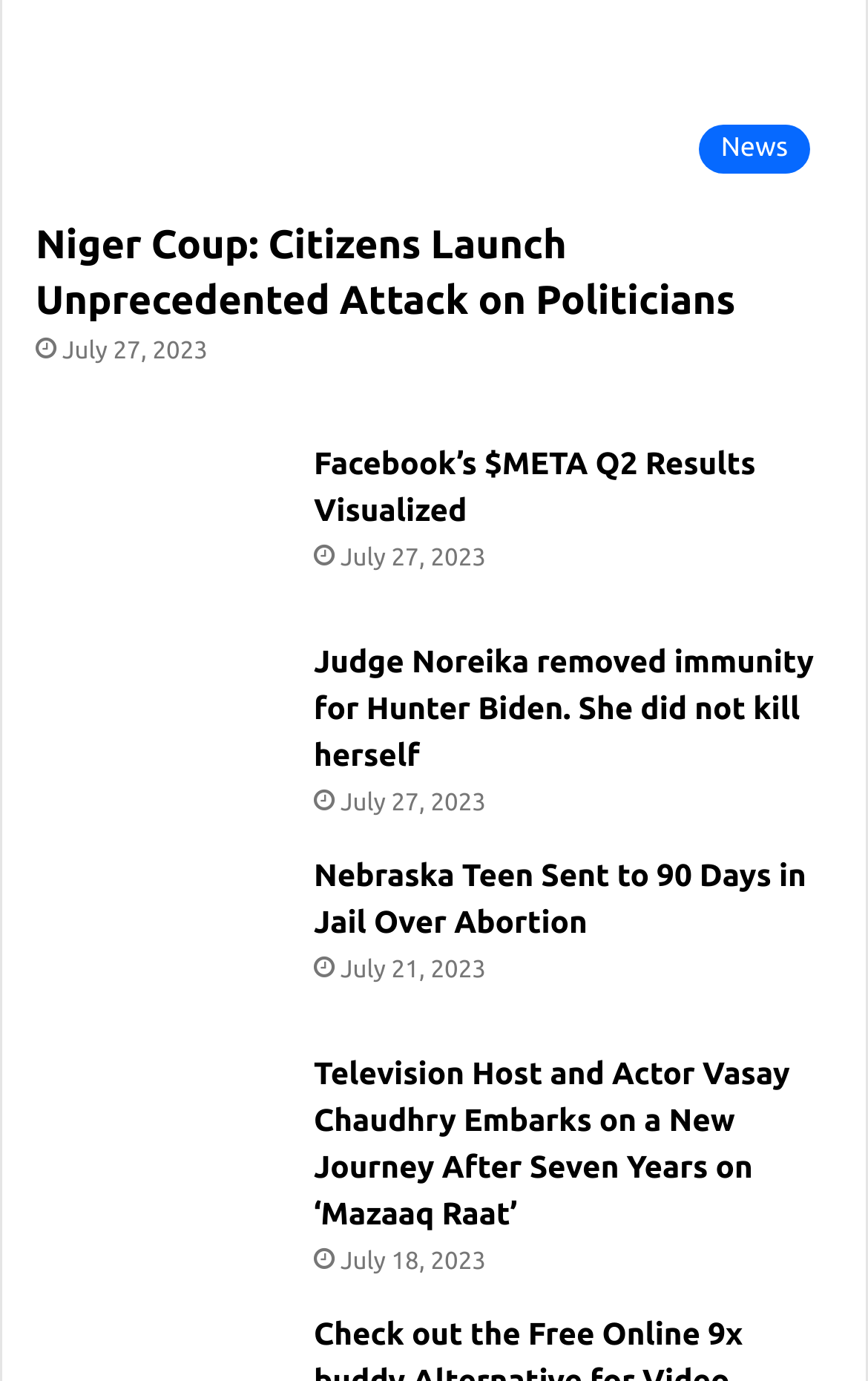Indicate the bounding box coordinates of the element that needs to be clicked to satisfy the following instruction: "Read news about Niger Coup". The coordinates should be four float numbers between 0 and 1, i.e., [left, top, right, bottom].

[0.041, 0.161, 0.847, 0.234]